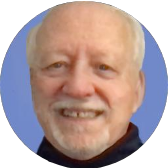Respond to the question below with a single word or phrase:
How many years of experience does David Keebler have?

22 years